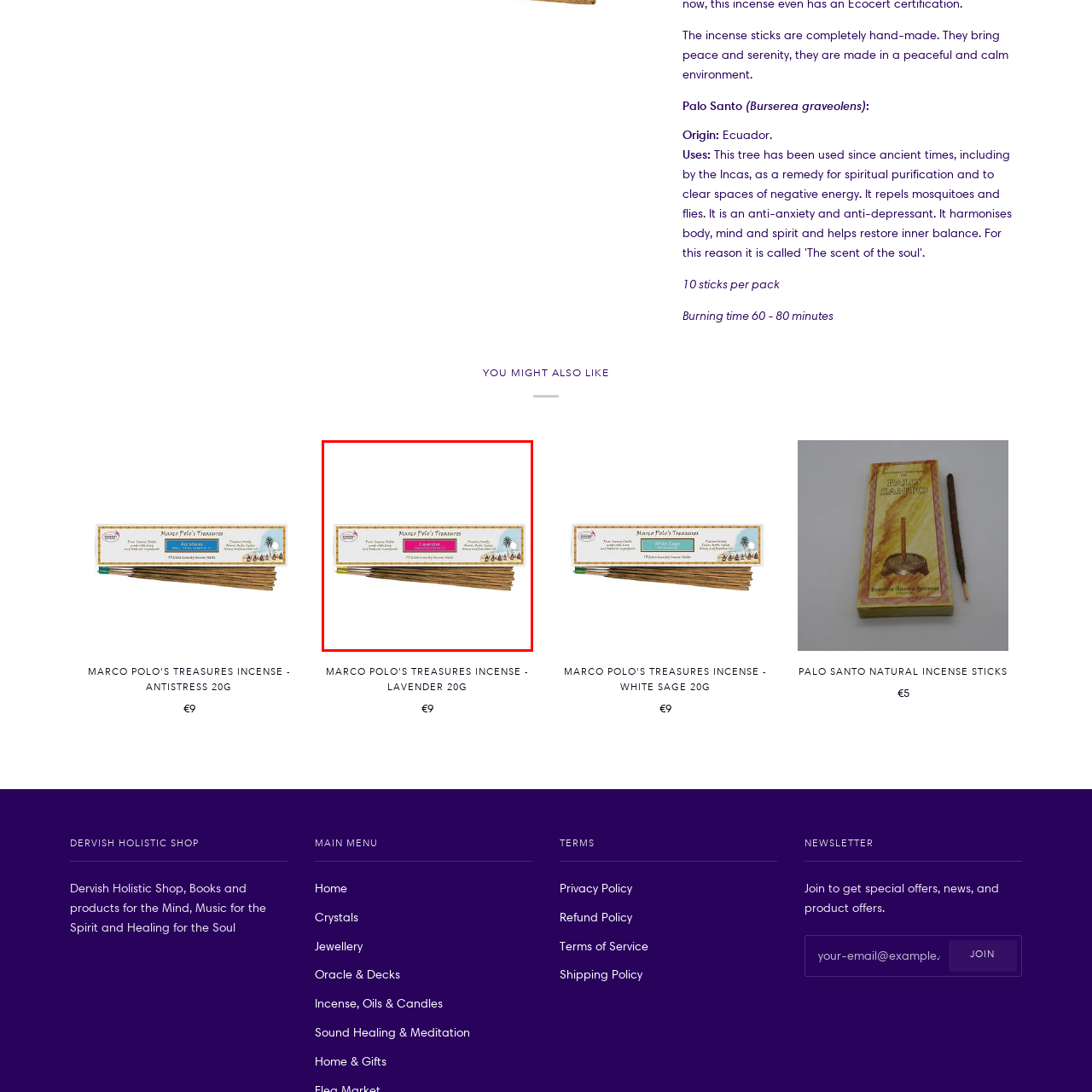How many incense sticks are in each pack?
Look closely at the area highlighted by the red bounding box and give a detailed response to the question.

According to the description, each pack of Palo Santo's Treasures contains 10 incense sticks, which can provide a delightful aromatic experience for 60 to 80 minutes when burned.